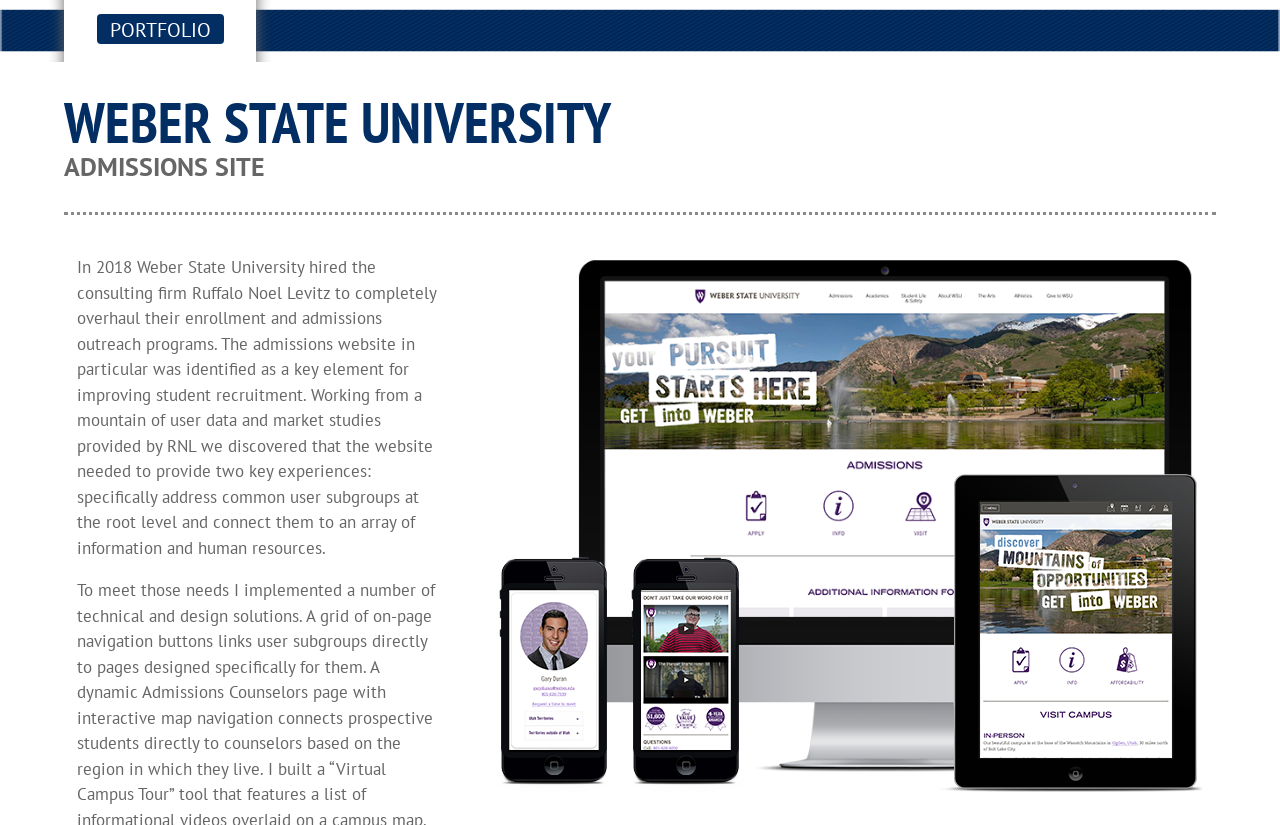What is the university mentioned on this webpage?
Please provide an in-depth and detailed response to the question.

The webpage mentions Weber State University in the heading 'WEBER STATE UNIVERSITY' and also in the context of the admissions site redesign project.